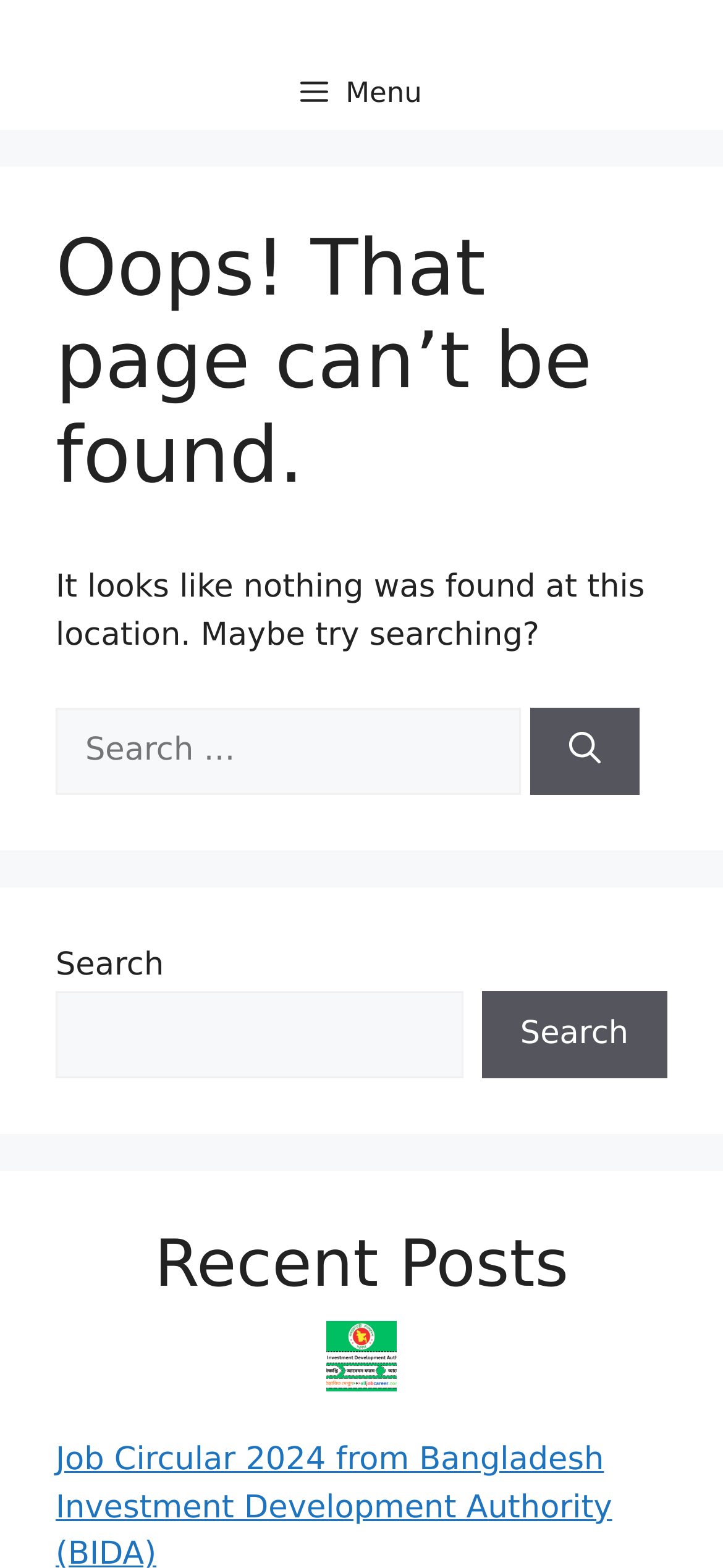Locate the bounding box coordinates of the UI element described by: "The Four Agreements". Provide the coordinates as four float numbers between 0 and 1, formatted as [left, top, right, bottom].

None